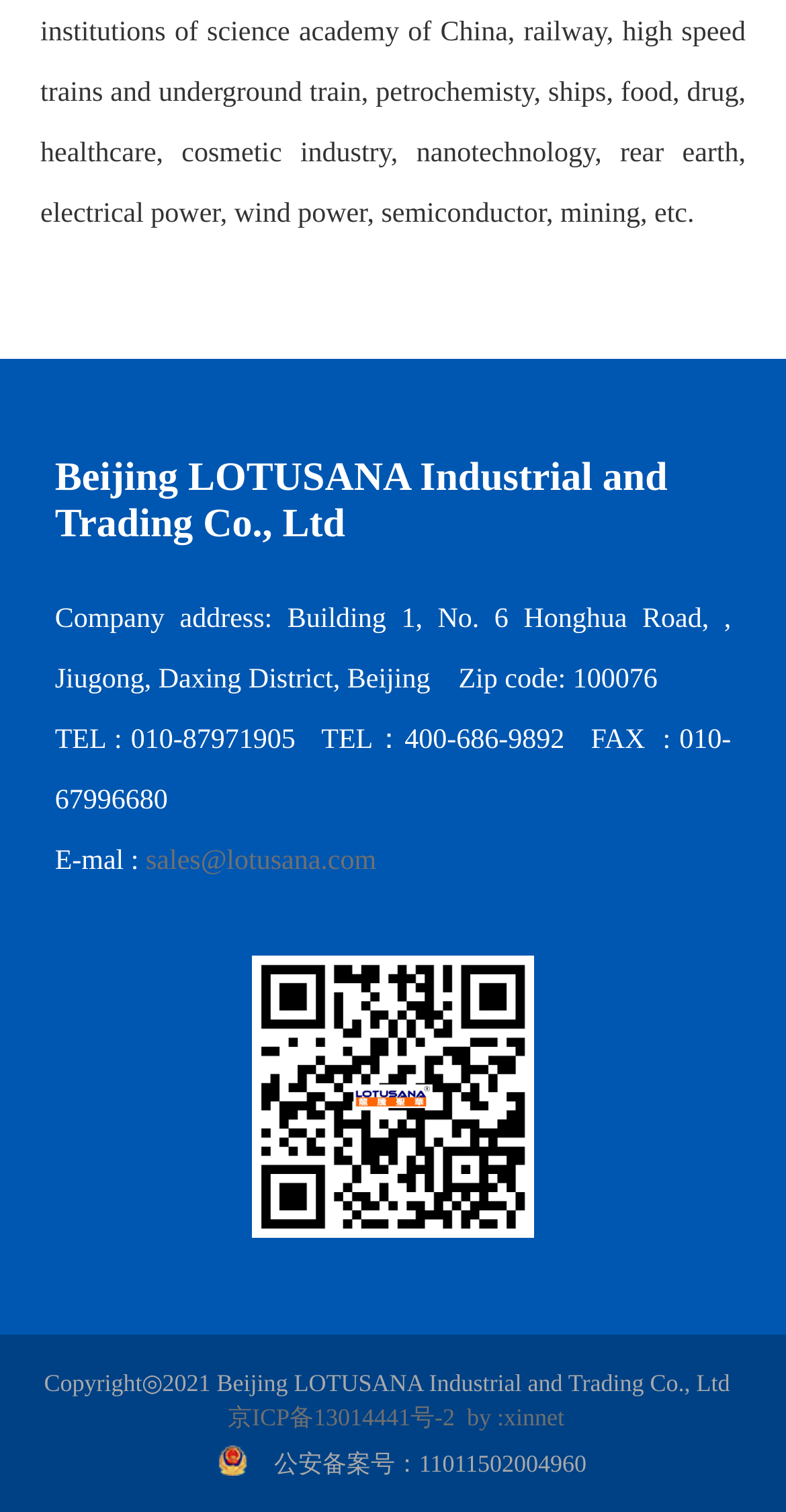What is the company name?
Craft a detailed and extensive response to the question.

The company name can be found at the top of the webpage, in the first StaticText element, which reads 'Beijing LOTUSANA Industrial and Trading Co., Ltd'.